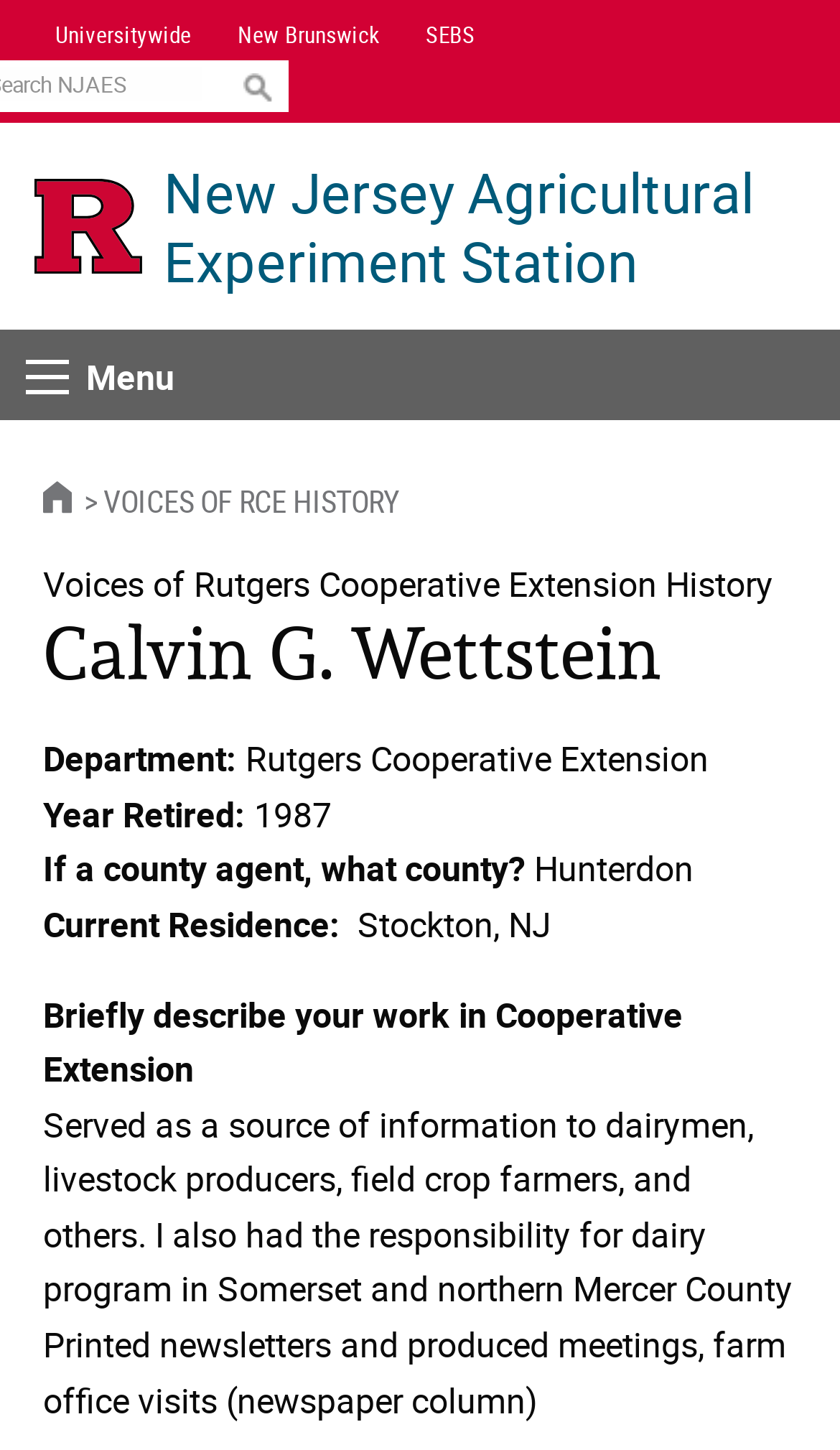Provide a brief response to the question below using one word or phrase:
What was Calvin G. Wettstein's role in Cooperative Extension?

Provided information to farmers and livestock producers